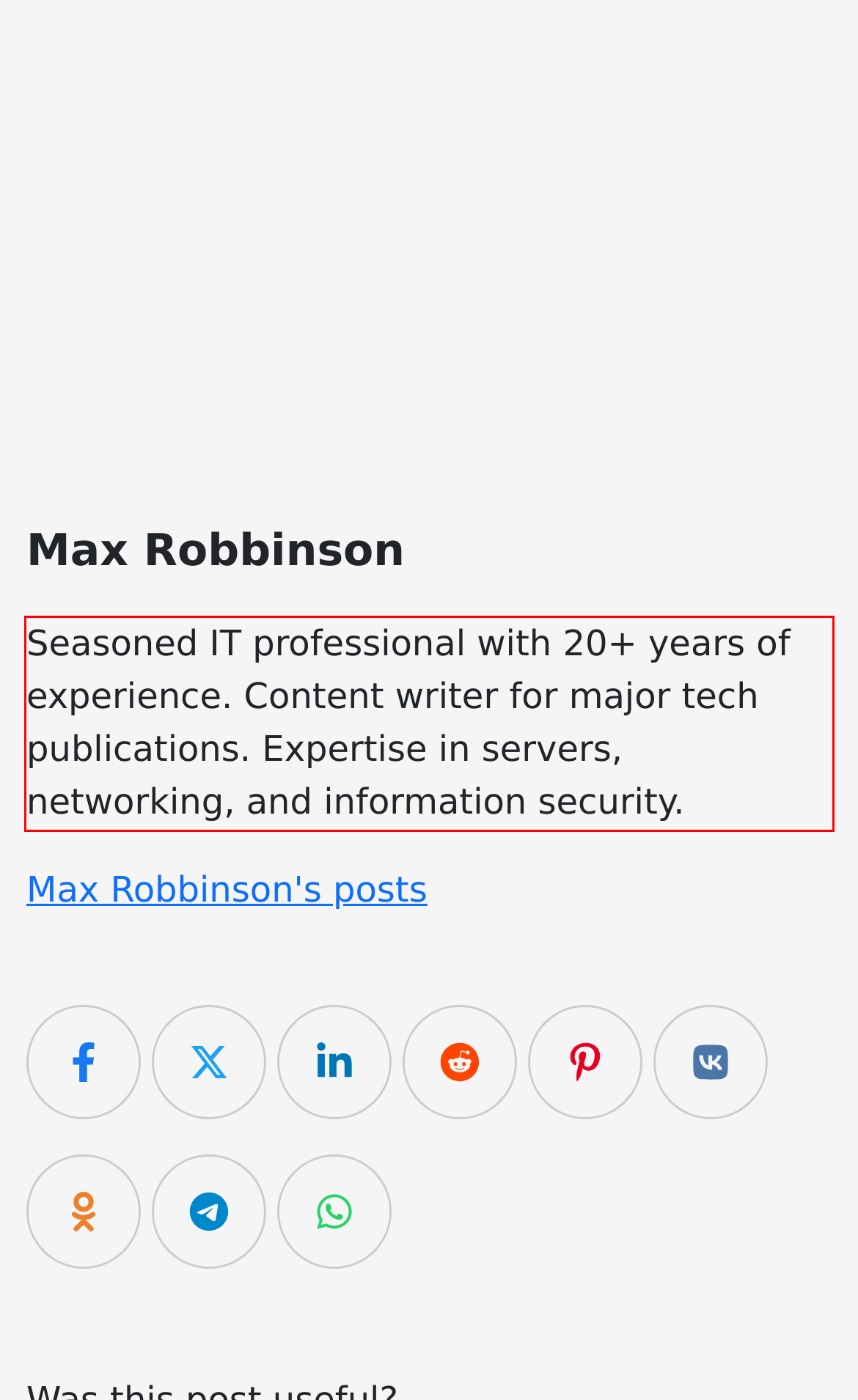Please identify and extract the text from the UI element that is surrounded by a red bounding box in the provided webpage screenshot.

Seasoned IT professional with 20+ years of experience. Content writer for major tech publications. Expertise in servers, networking, and information security.